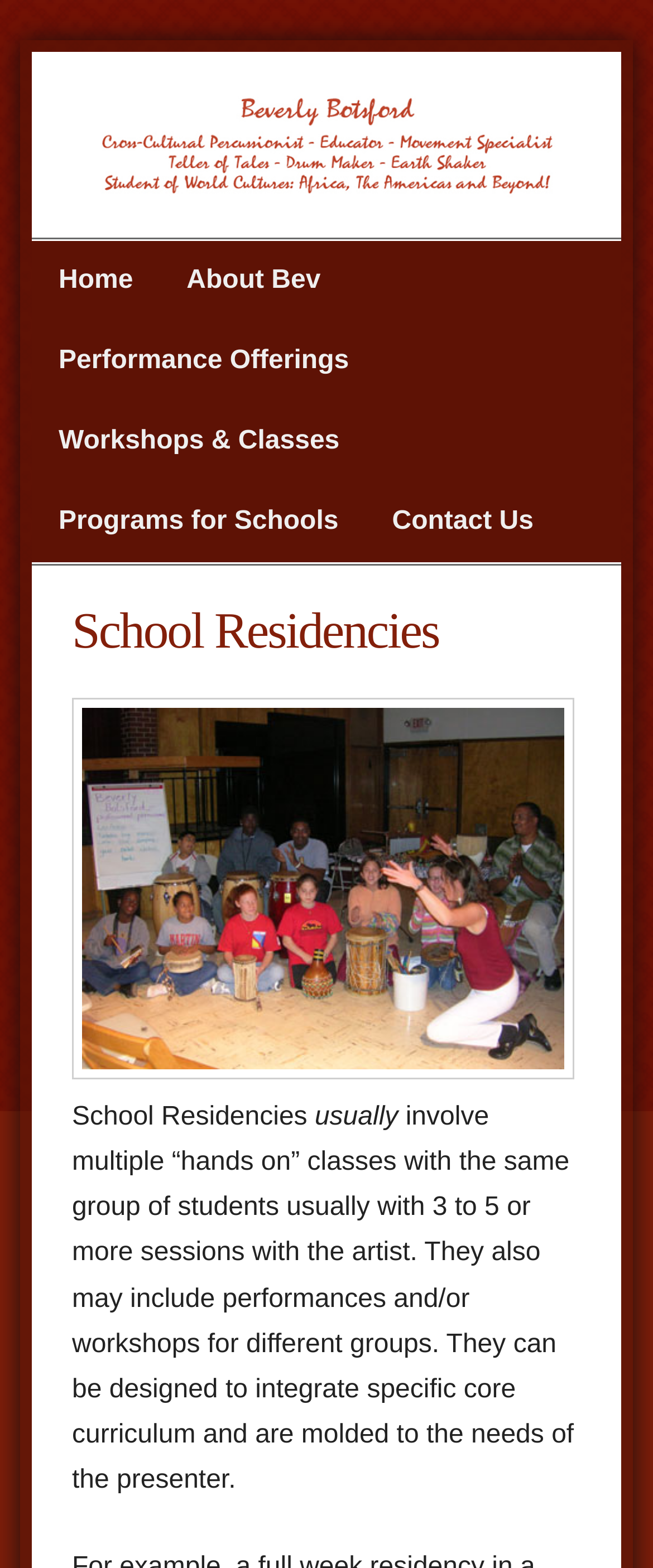Identify the bounding box coordinates of the clickable region required to complete the instruction: "Learn about 'School Residencies'". The coordinates should be given as four float numbers within the range of 0 and 1, i.e., [left, top, right, bottom].

[0.11, 0.387, 0.89, 0.419]